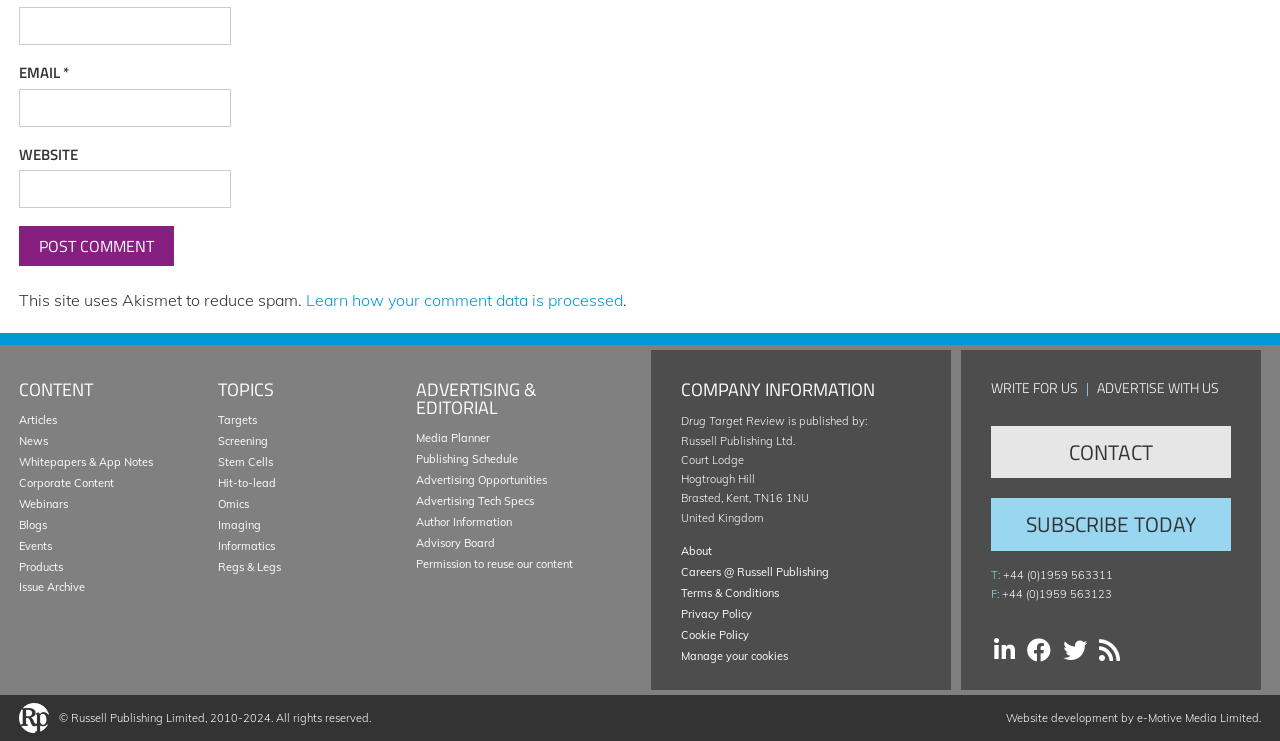Specify the bounding box coordinates of the area that needs to be clicked to achieve the following instruction: "Write for us".

[0.774, 0.509, 0.842, 0.538]